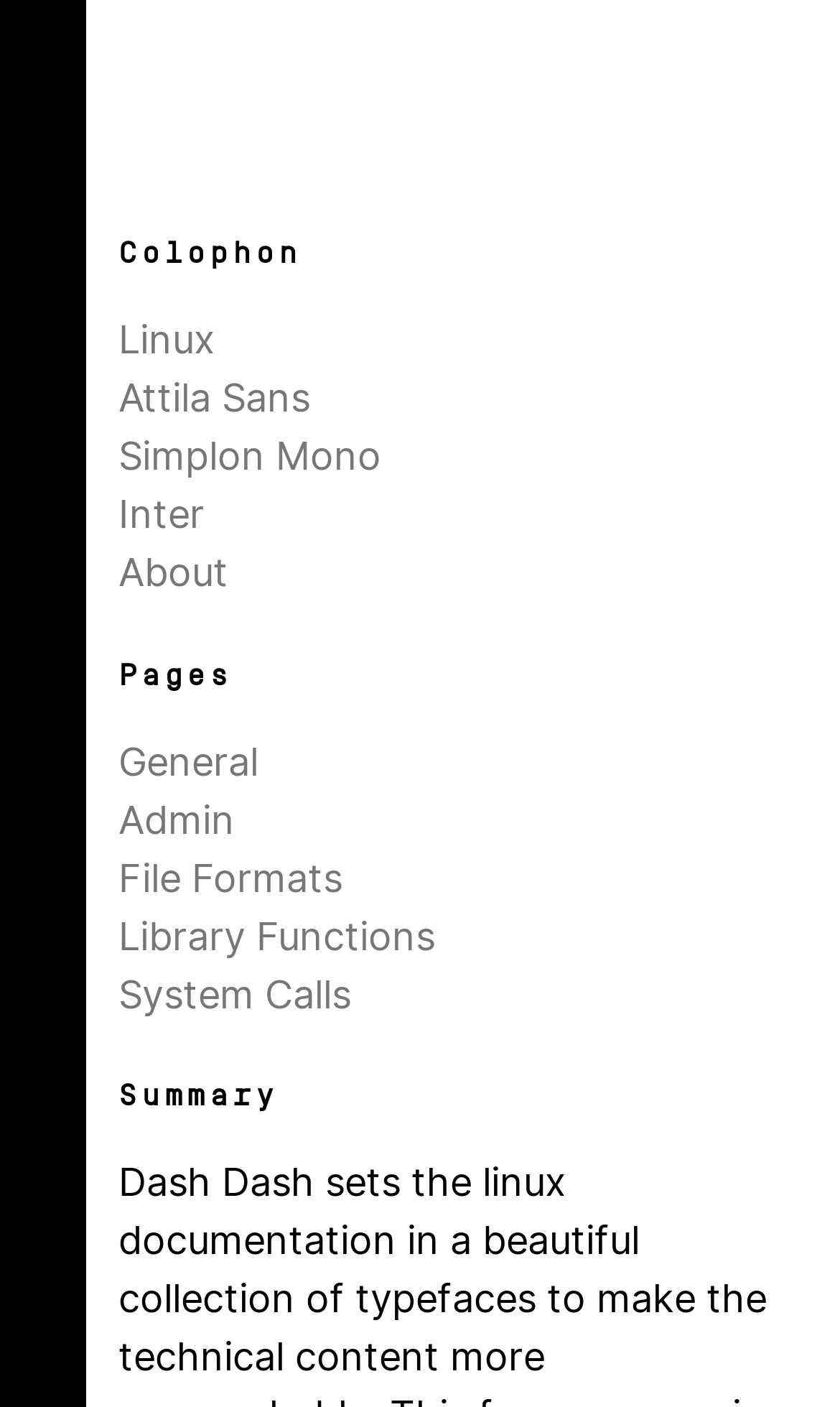Please identify the bounding box coordinates for the region that you need to click to follow this instruction: "visit File Formats page".

[0.141, 0.603, 0.408, 0.644]